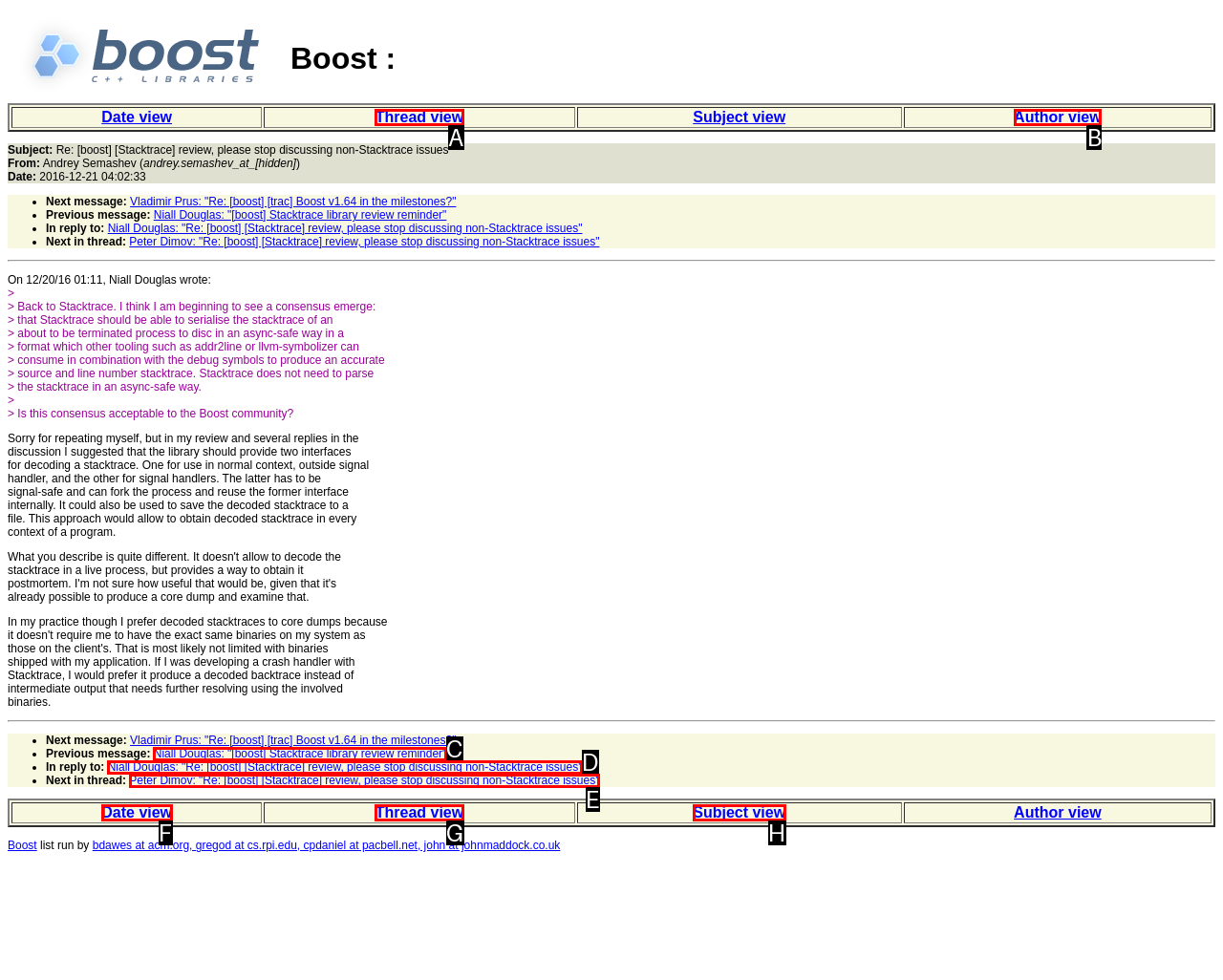Given the description: Date view, identify the HTML element that fits best. Respond with the letter of the correct option from the choices.

F